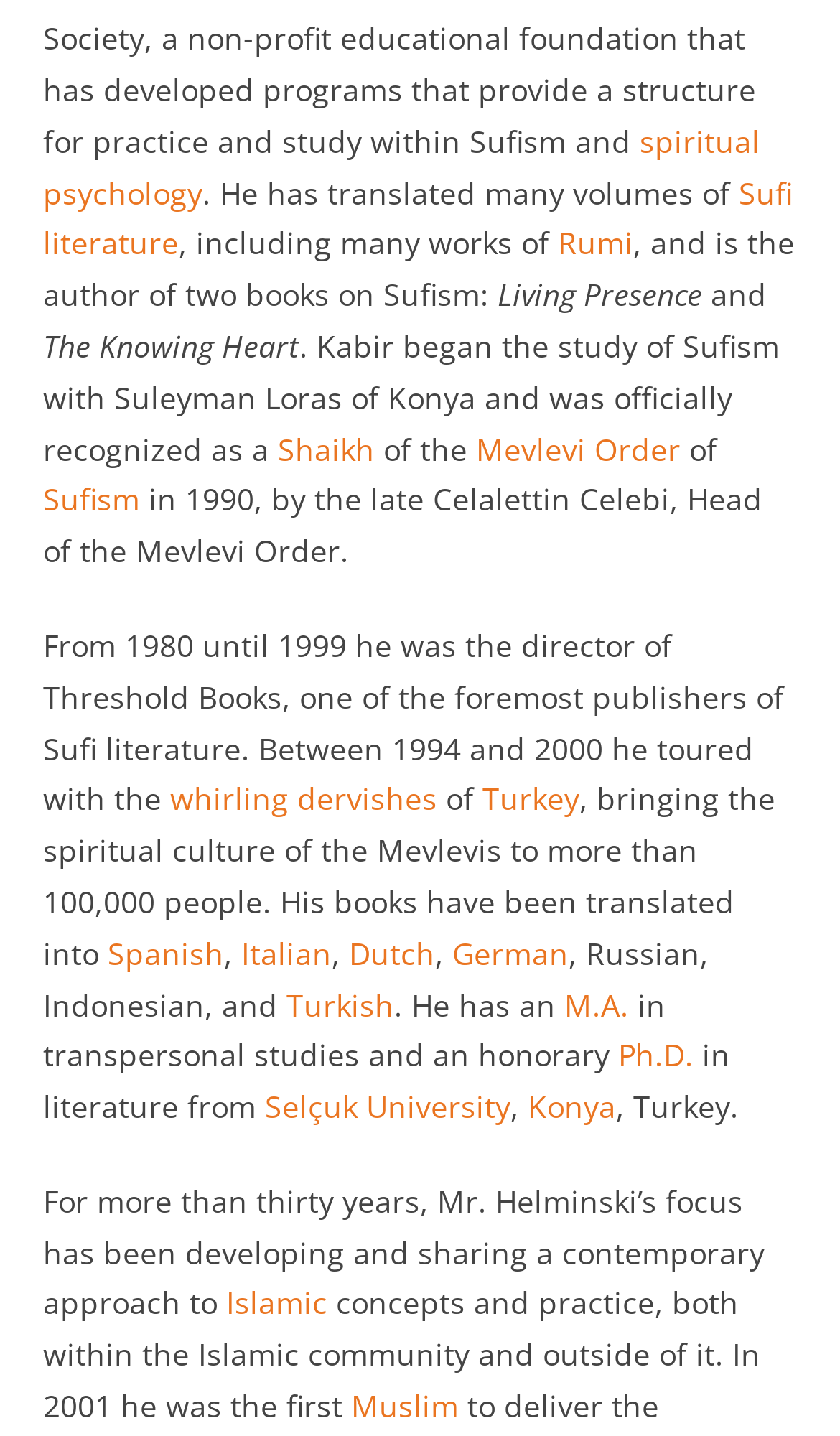Please provide a brief answer to the question using only one word or phrase: 
What is the name of the order?

Mevlevi Order